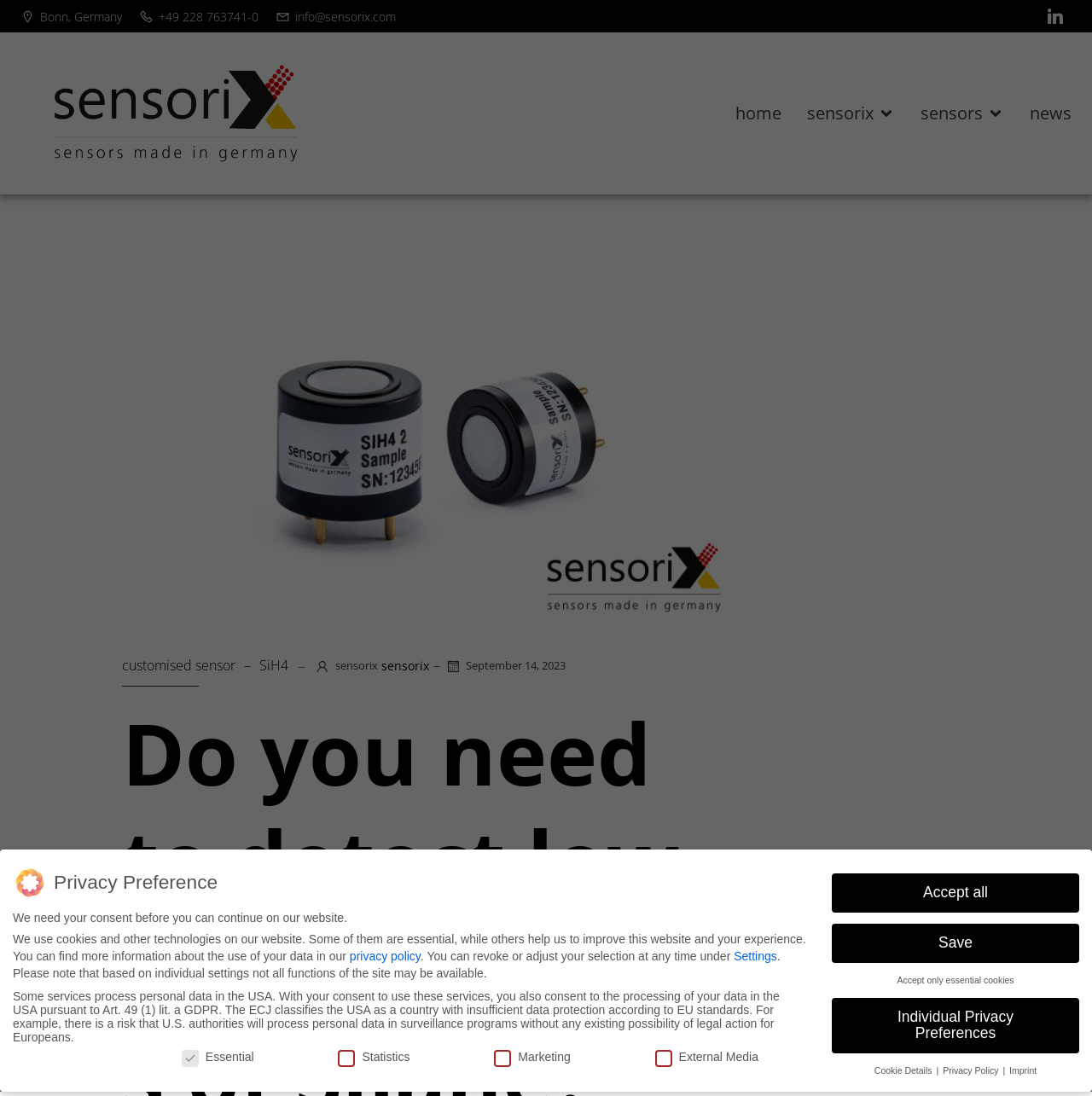Determine the bounding box coordinates of the clickable region to execute the instruction: "Visit Sensorix on LinkedIn". The coordinates should be four float numbers between 0 and 1, denoted as [left, top, right, bottom].

[0.955, 0.004, 0.981, 0.026]